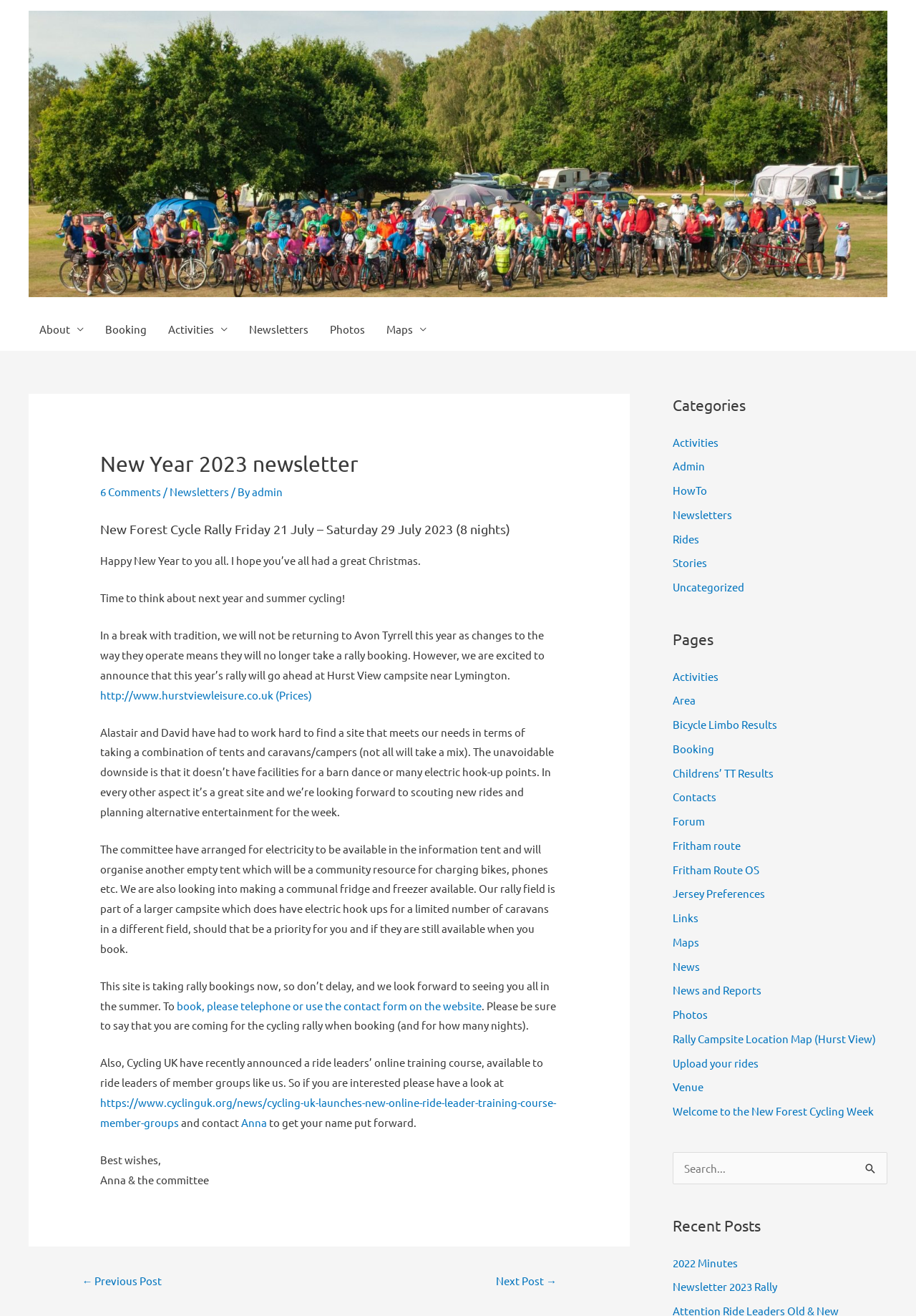Can you extract the primary headline text from the webpage?

New Year 2023 newsletter